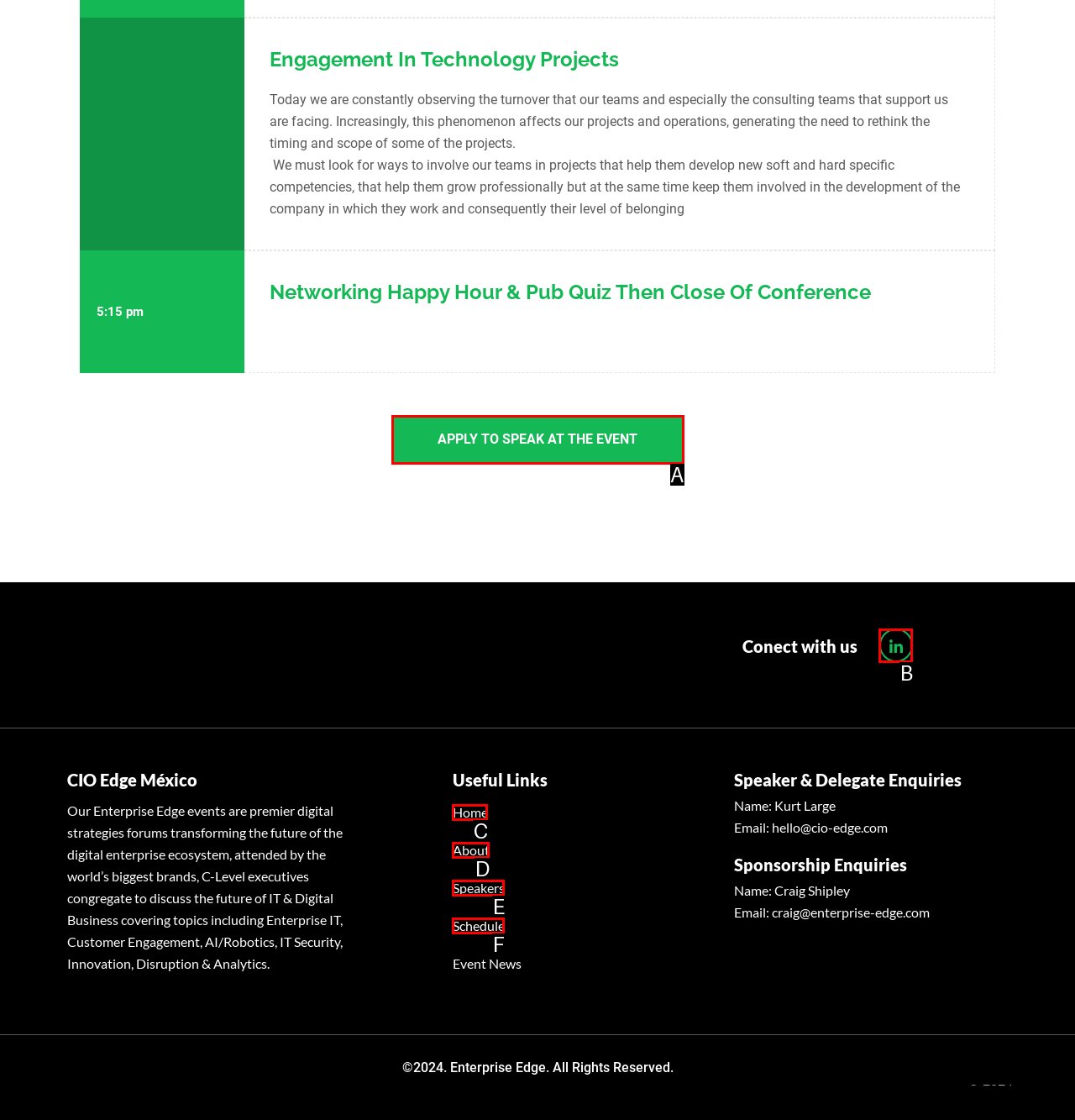Based on the description: aria-label="LinkedIn", find the HTML element that matches it. Provide your answer as the letter of the chosen option.

B